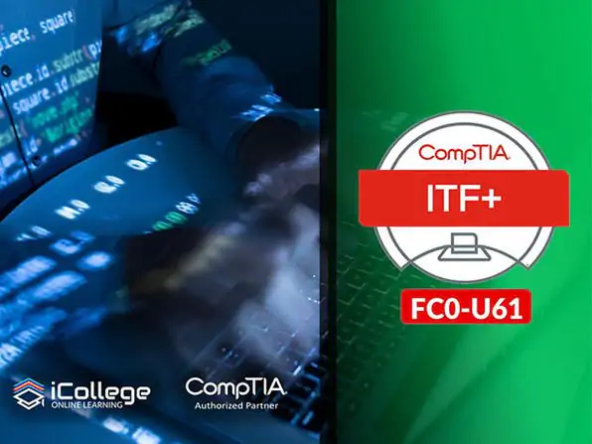Use a single word or phrase to answer the question:
What is the role of iCollege in the context of the course?

Online learning provider